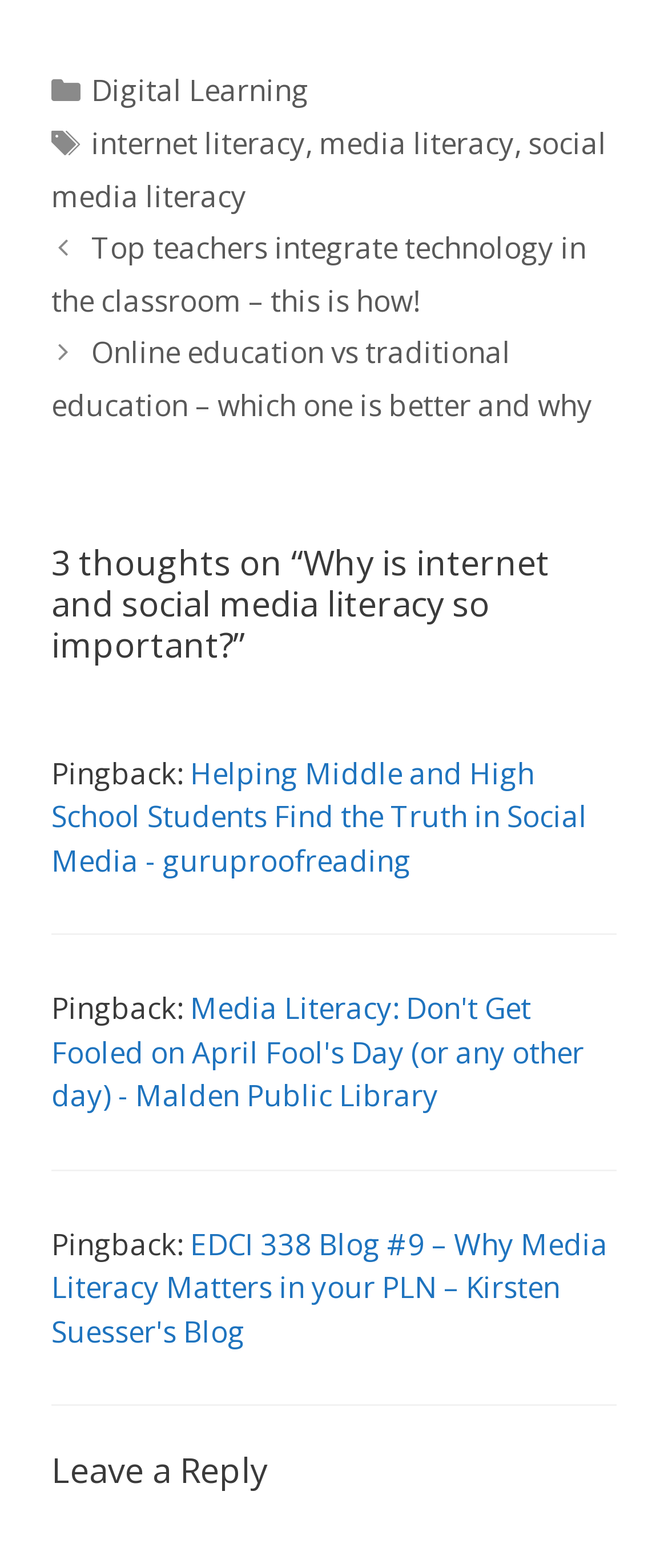Bounding box coordinates are specified in the format (top-left x, top-left y, bottom-right x, bottom-right y). All values are floating point numbers bounded between 0 and 1. Please provide the bounding box coordinate of the region this sentence describes: social media literacy

[0.077, 0.079, 0.908, 0.137]